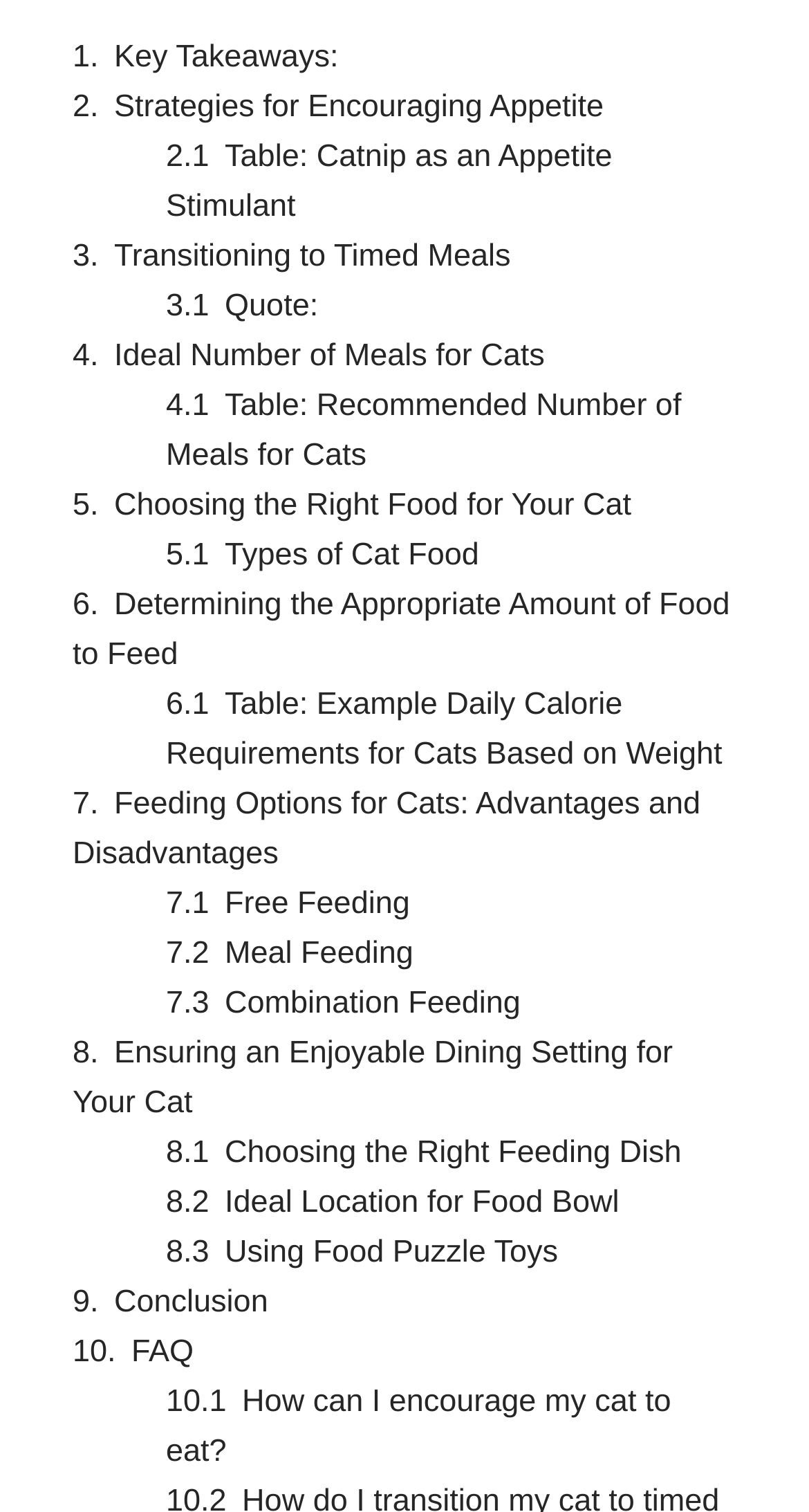Find the bounding box of the UI element described as: "Meal Feeding". The bounding box coordinates should be given as four float values between 0 and 1, i.e., [left, top, right, bottom].

[0.278, 0.619, 0.511, 0.642]